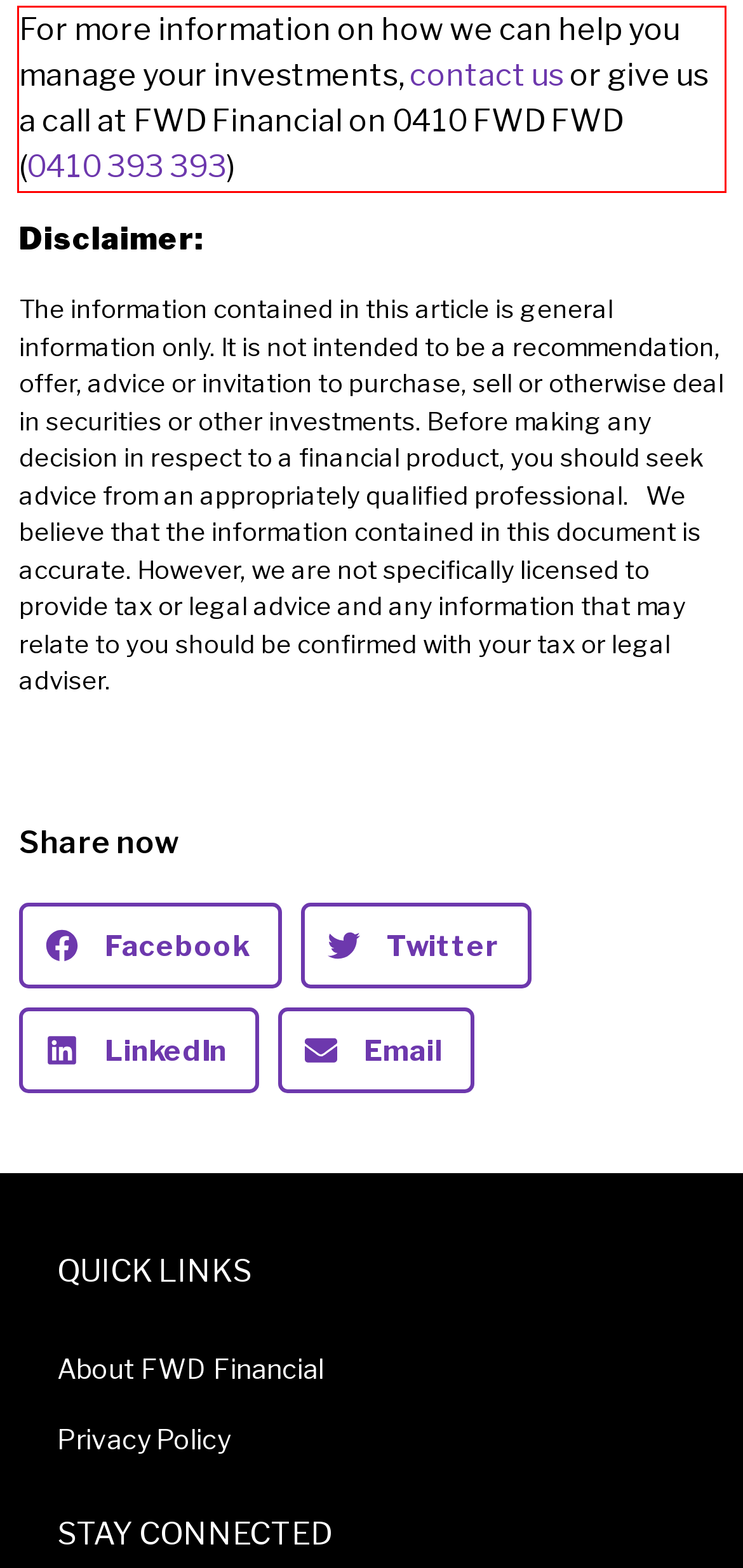Observe the screenshot of the webpage, locate the red bounding box, and extract the text content within it.

For more information on how we can help you manage your investments, contact us or give us a call at FWD Financial on 0410 FWD FWD (0410 393 393)